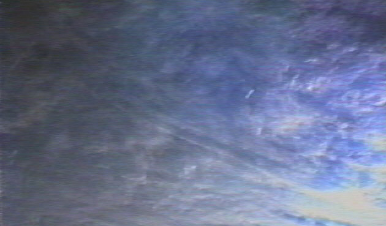What is the month when the UFO footage was captured?
Using the image, respond with a single word or phrase.

September